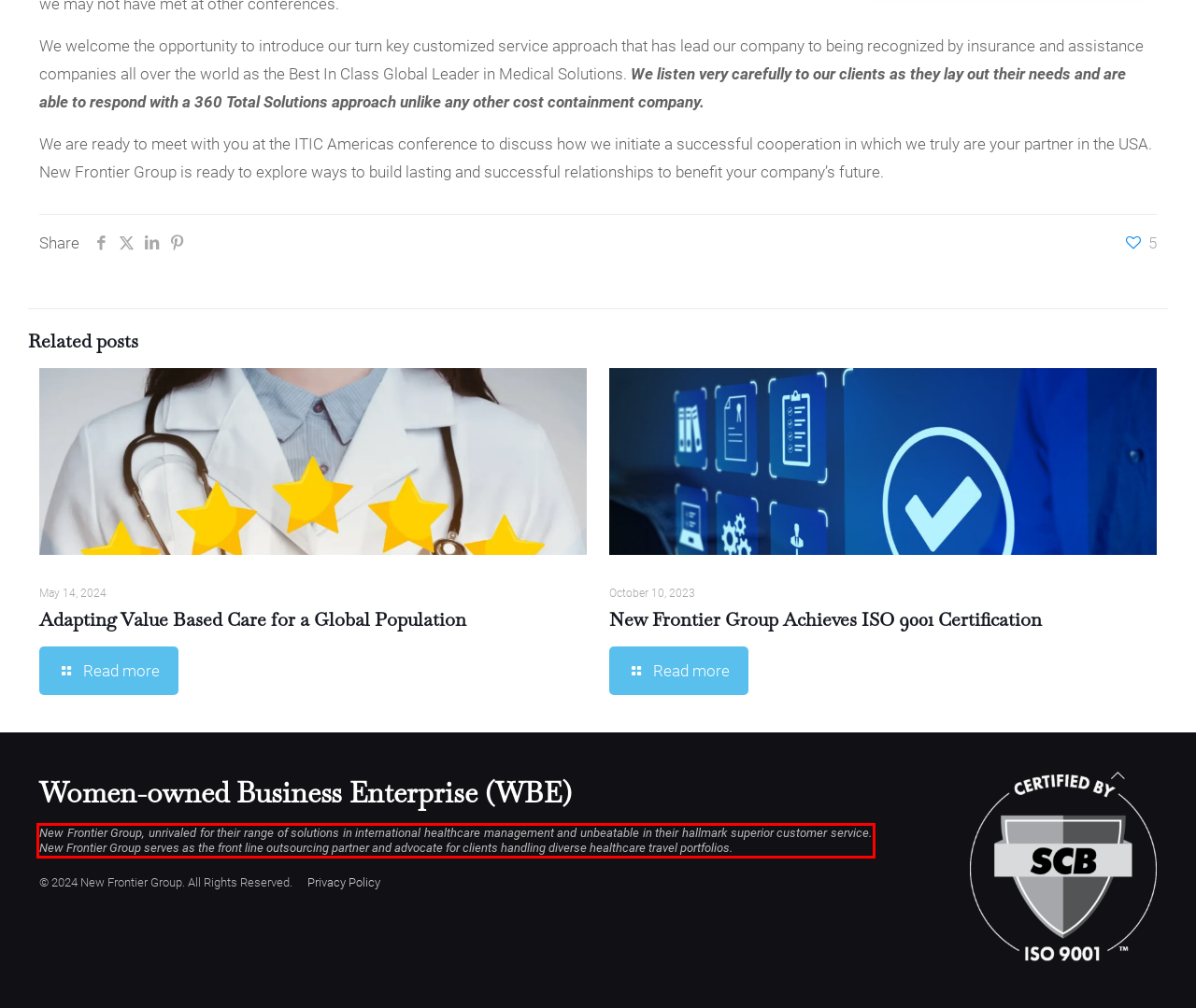You have a screenshot of a webpage, and there is a red bounding box around a UI element. Utilize OCR to extract the text within this red bounding box.

New Frontier Group, unrivaled for their range of solutions in international healthcare management and unbeatable in their hallmark superior customer service. New Frontier Group serves as the front line outsourcing partner and advocate for clients handling diverse healthcare travel portfolios.